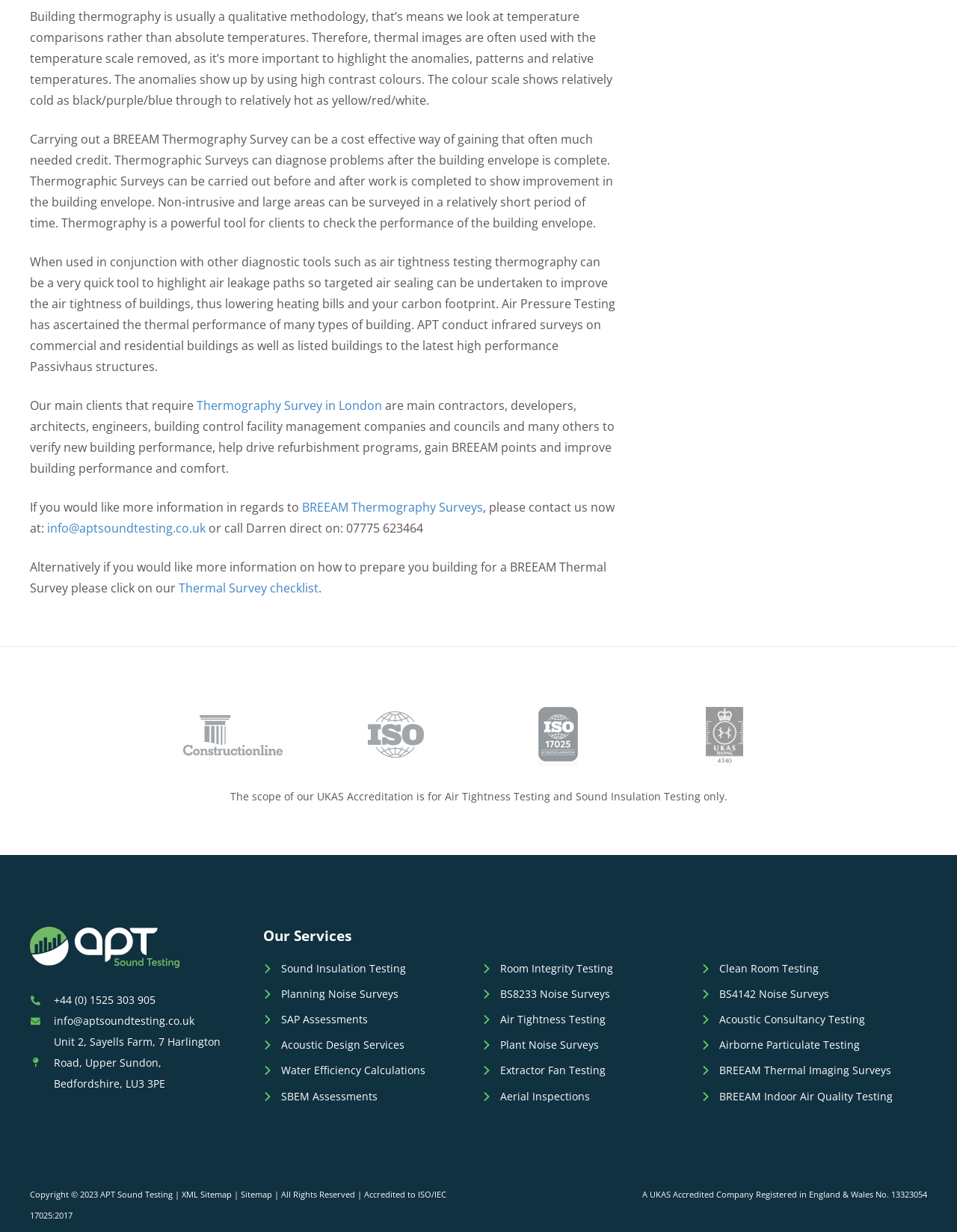Locate the bounding box coordinates of the area you need to click to fulfill this instruction: 'Call Darren direct on the provided phone number'. The coordinates must be in the form of four float numbers ranging from 0 to 1: [left, top, right, bottom].

[0.215, 0.422, 0.442, 0.435]